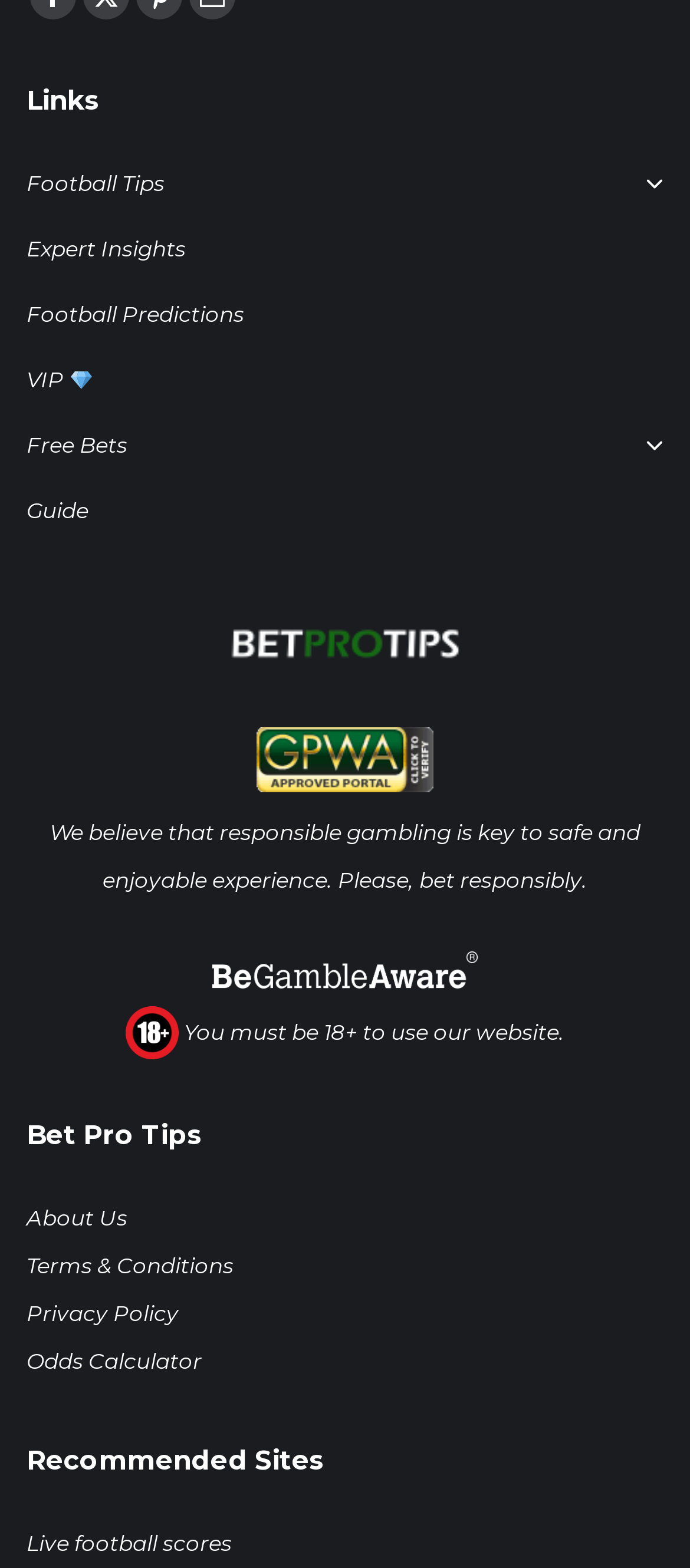Could you indicate the bounding box coordinates of the region to click in order to complete this instruction: "View Live football scores".

[0.038, 0.975, 0.336, 0.992]